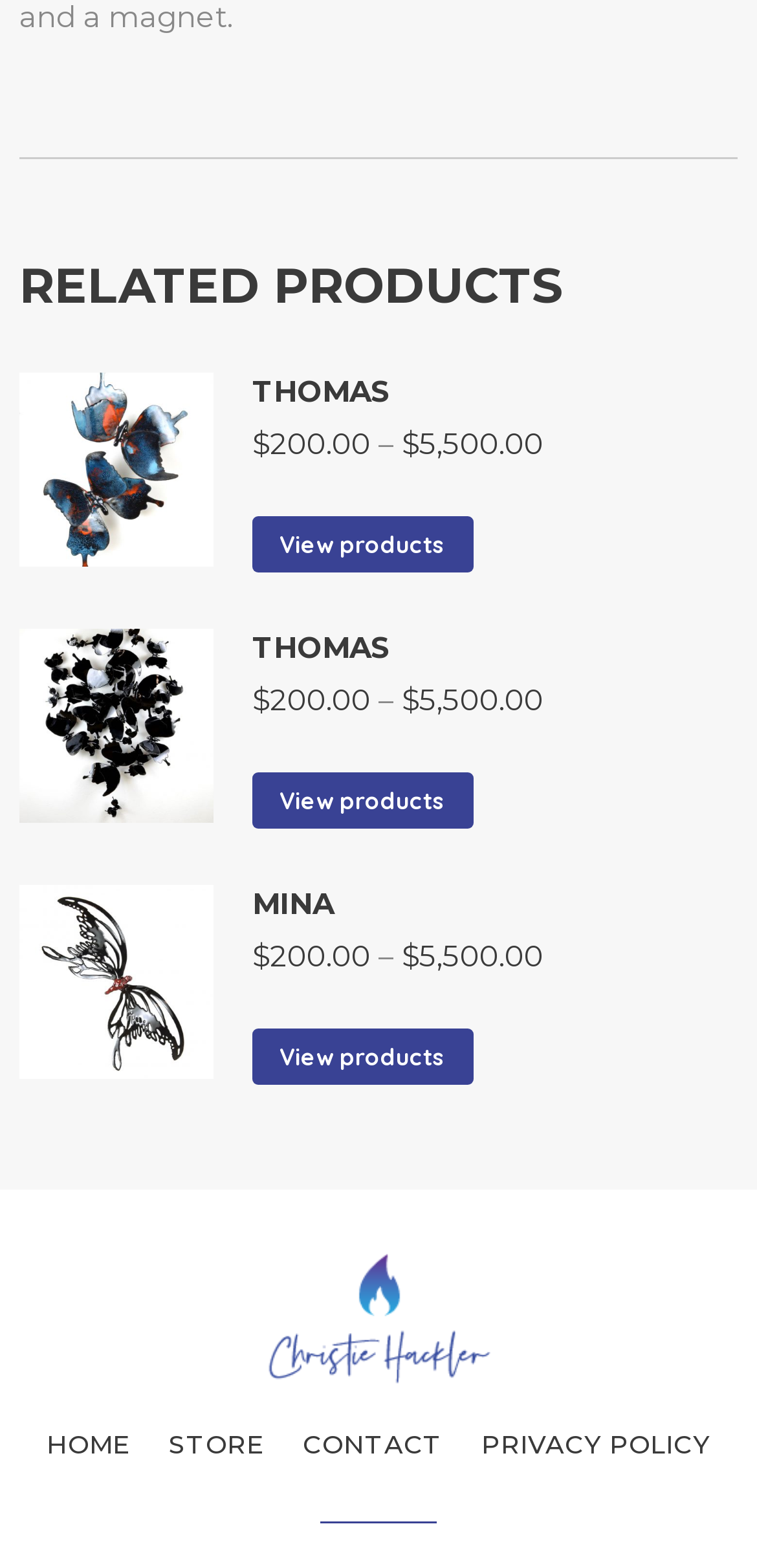Please identify the bounding box coordinates of the area that needs to be clicked to fulfill the following instruction: "View product details of Thomas Butterflies Color Turquoise."

[0.026, 0.238, 0.282, 0.37]